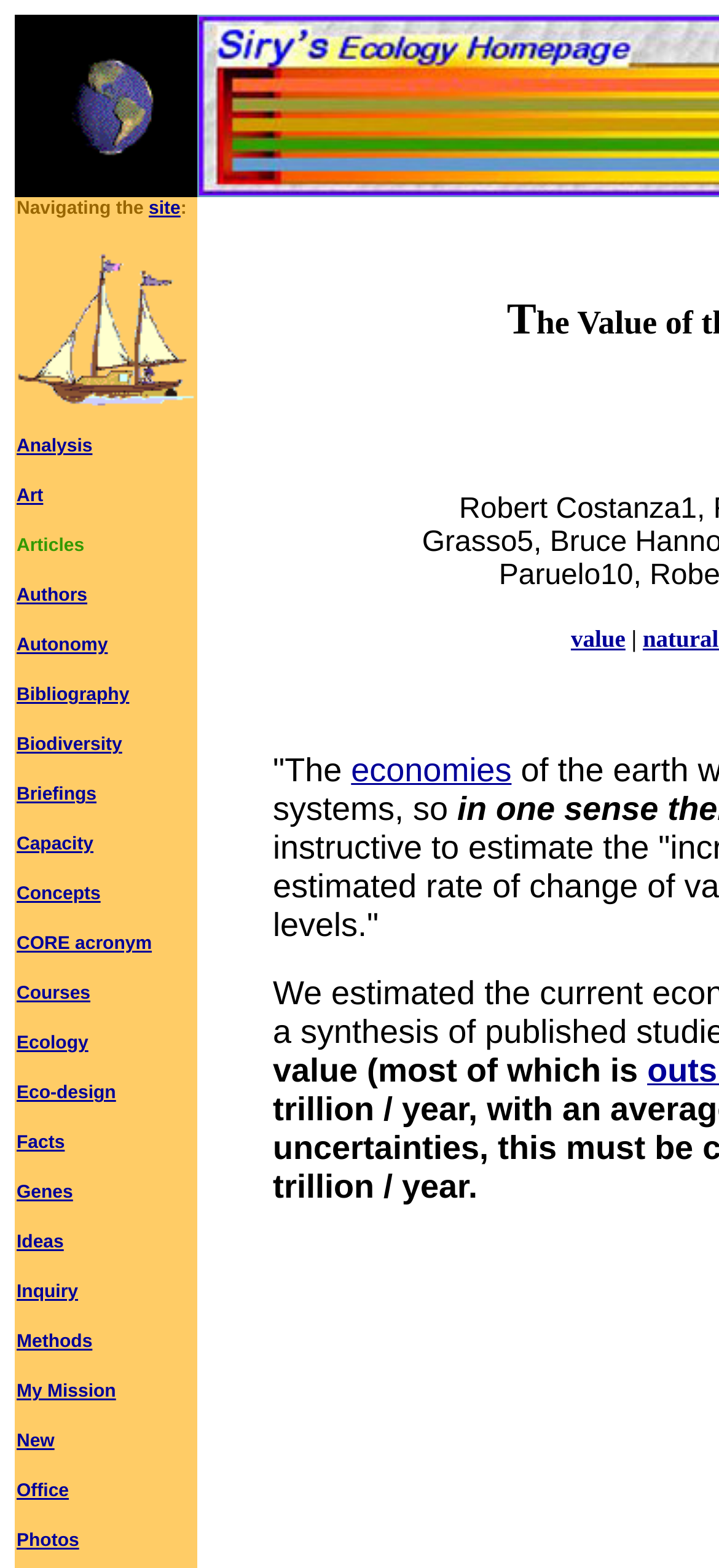What is the text that comes after 'The' in the webpage?
Kindly answer the question with as much detail as you can.

I found the static text element with the text 'The' and its sibling element is a link with the text 'economies', so the text that comes after 'The' is 'economies'.